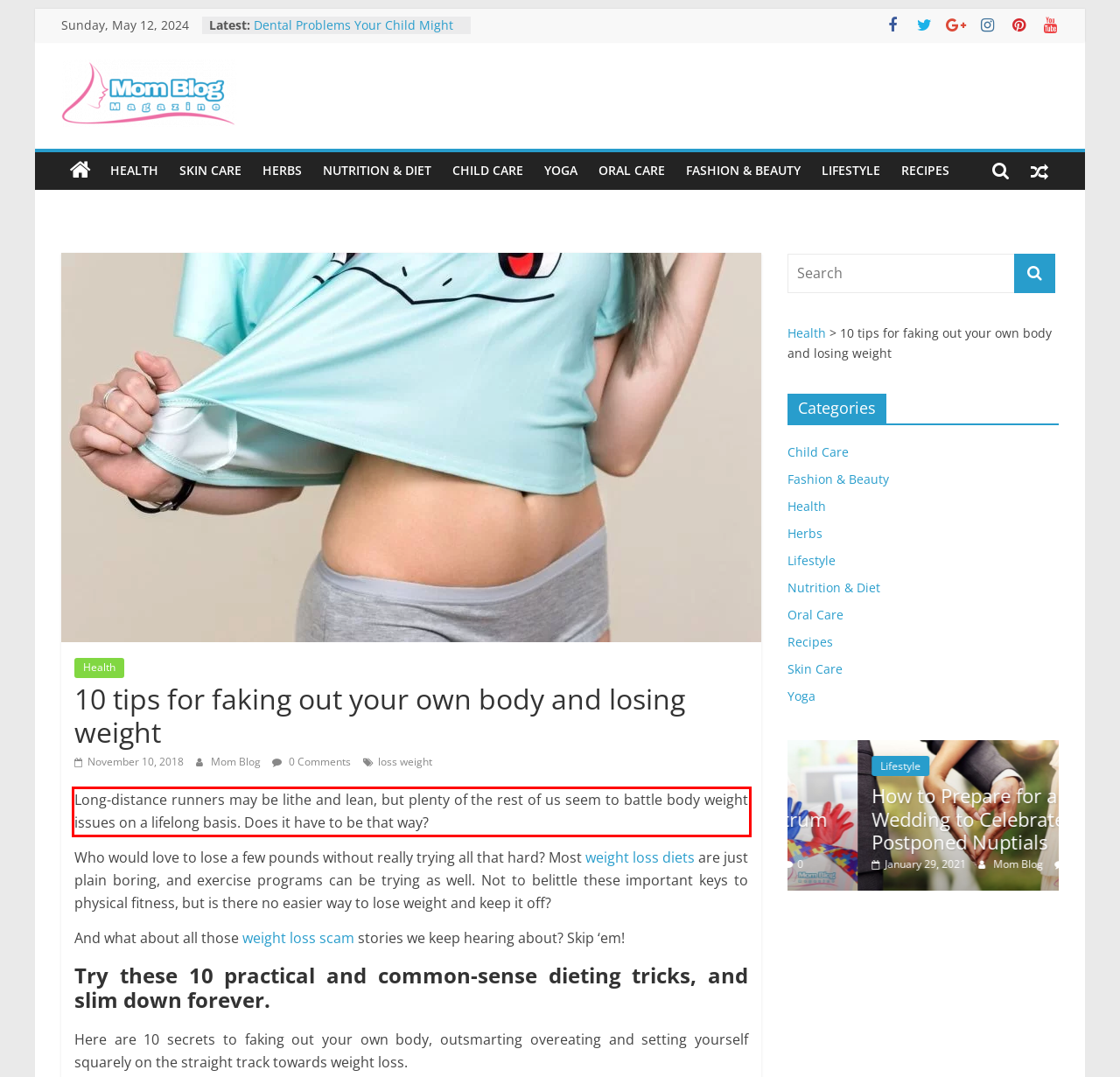Identify and extract the text within the red rectangle in the screenshot of the webpage.

Long-distance runners may be lithe and lean, but plenty of the rest of us seem to battle body weight issues on a lifelong basis. Does it have to be that way?